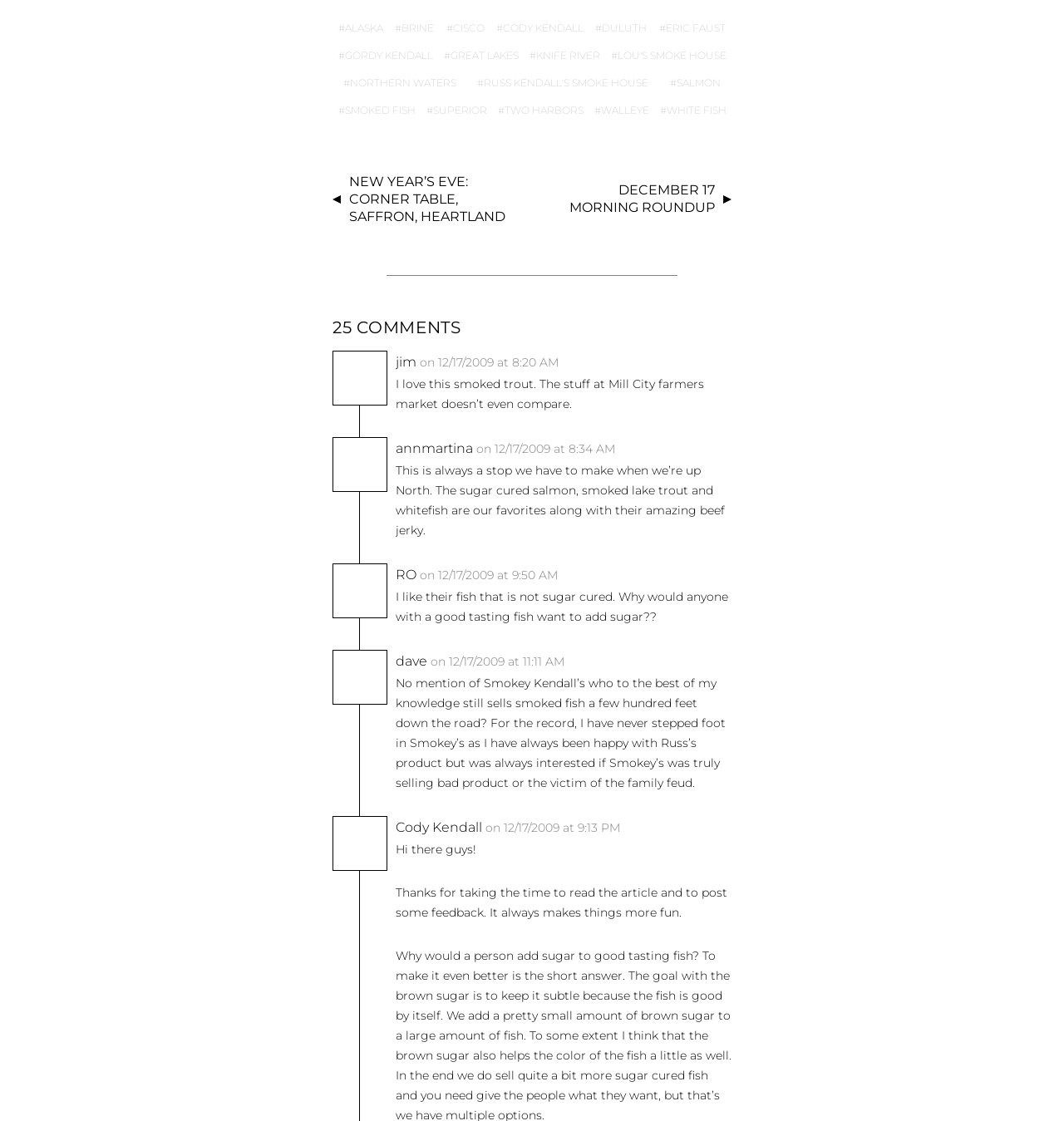Please specify the bounding box coordinates for the clickable region that will help you carry out the instruction: "Click on the link to read about DECEMBER 17 MORNING ROUNDUP".

[0.535, 0.163, 0.672, 0.192]